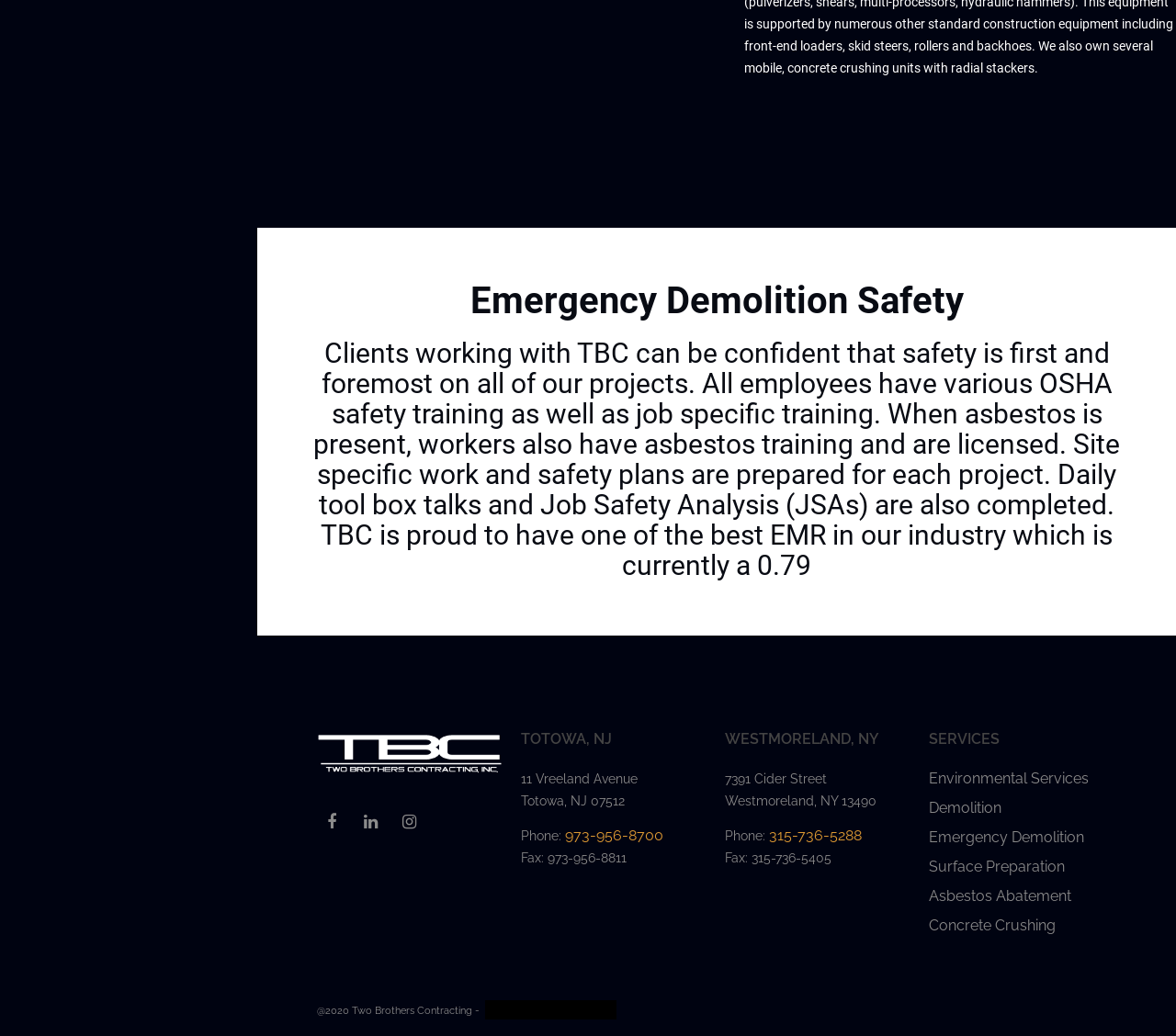Determine the coordinates of the bounding box for the clickable area needed to execute this instruction: "Download the free catalog".

None